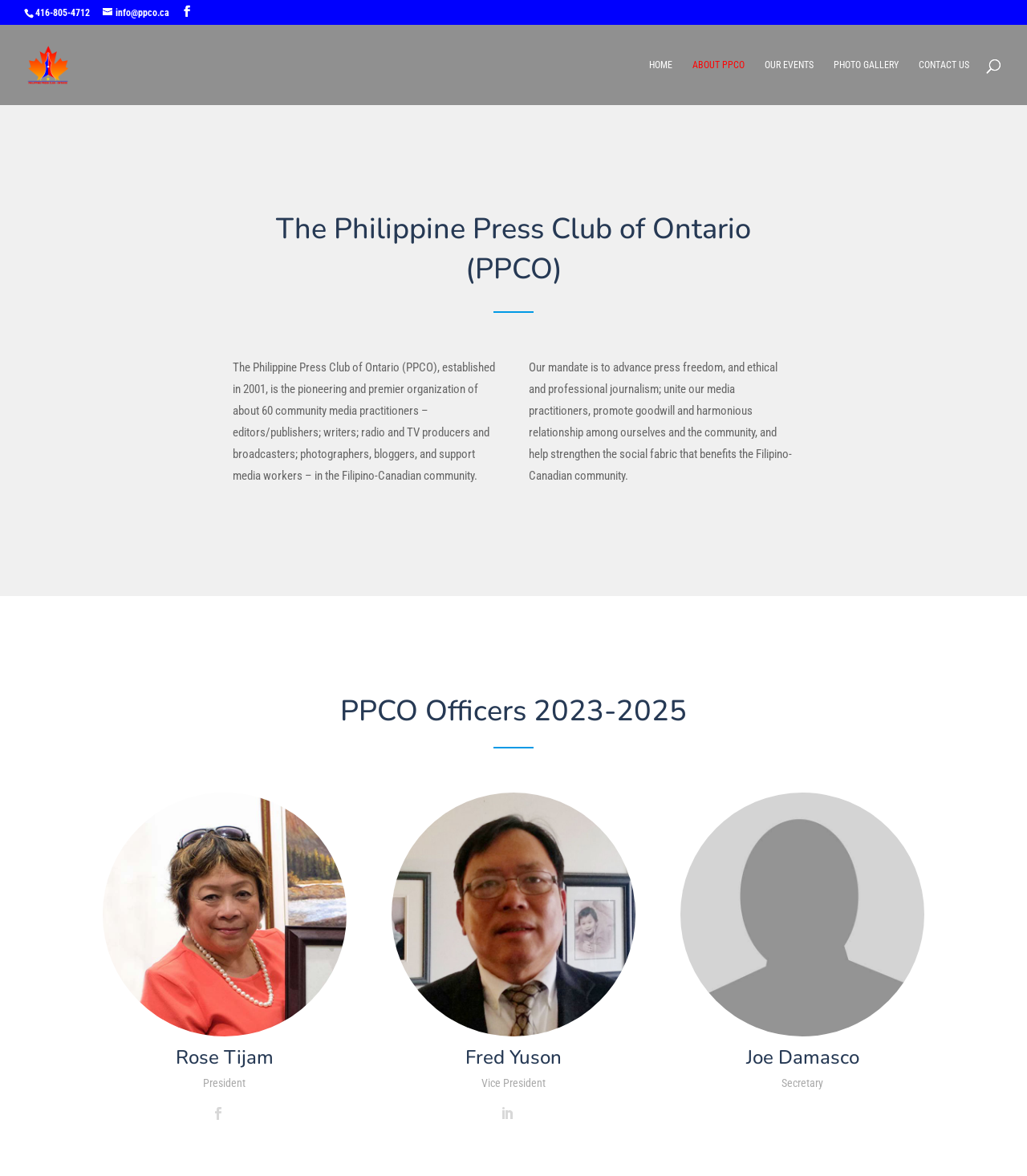Please answer the following question using a single word or phrase: 
What is the phone number of PPCO?

416-805-4712